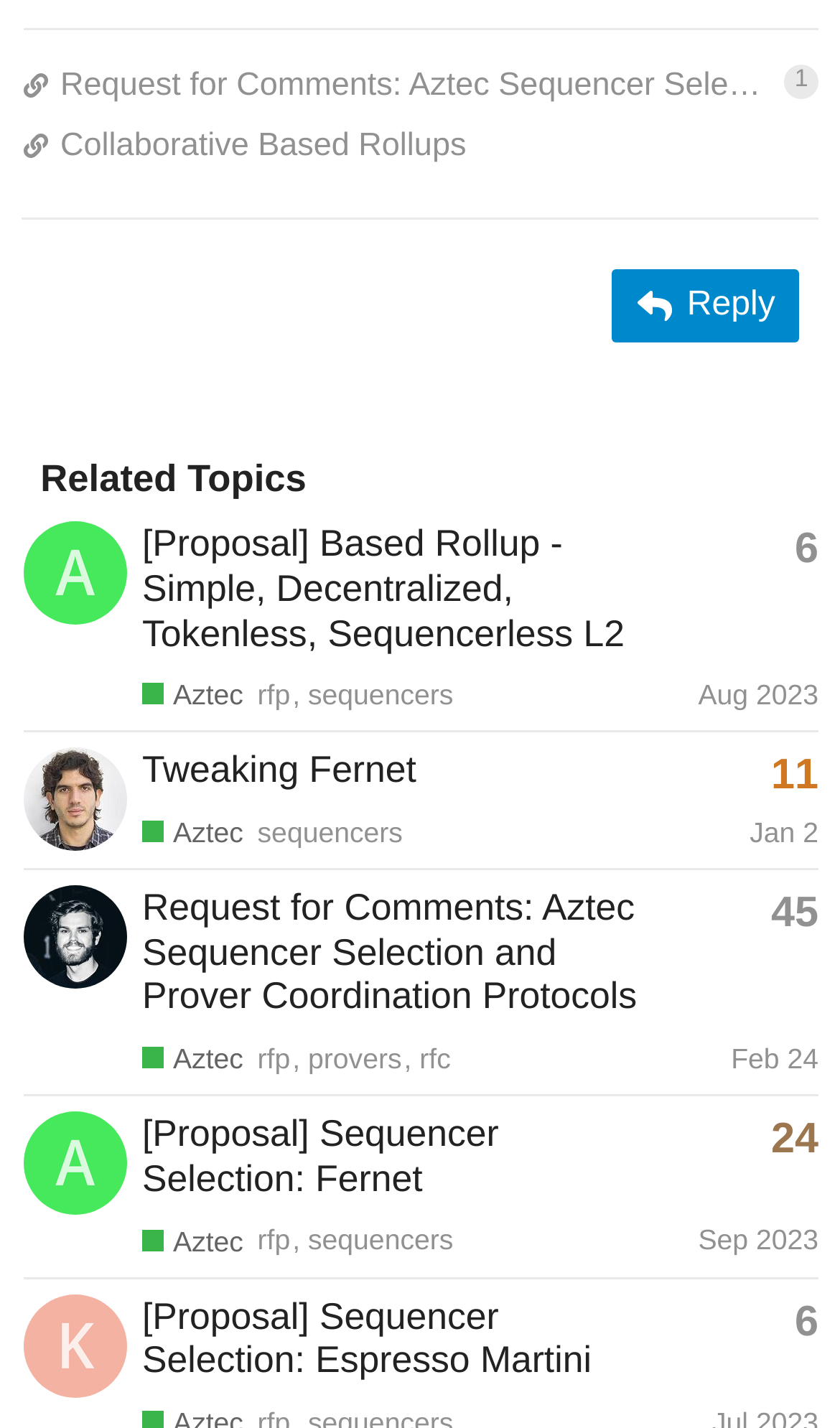Who is the latest poster of the topic 'Request for Comments: Aztec Sequencer Selection and Prover Coordination Protocols'?
Based on the image, answer the question with a single word or brief phrase.

cooper-aztecLabs